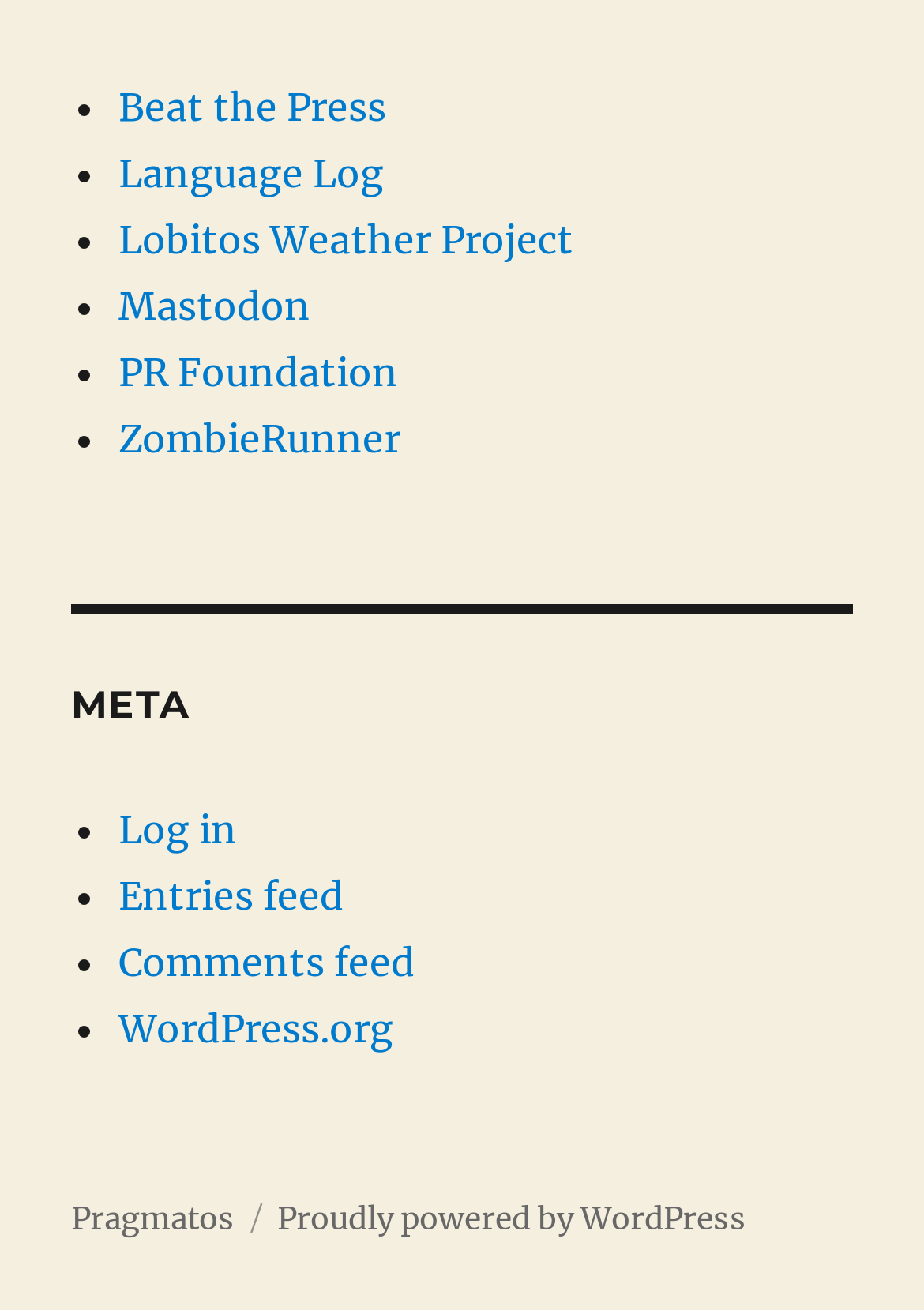How many links are there in the navigation section?
Examine the screenshot and reply with a single word or phrase.

4